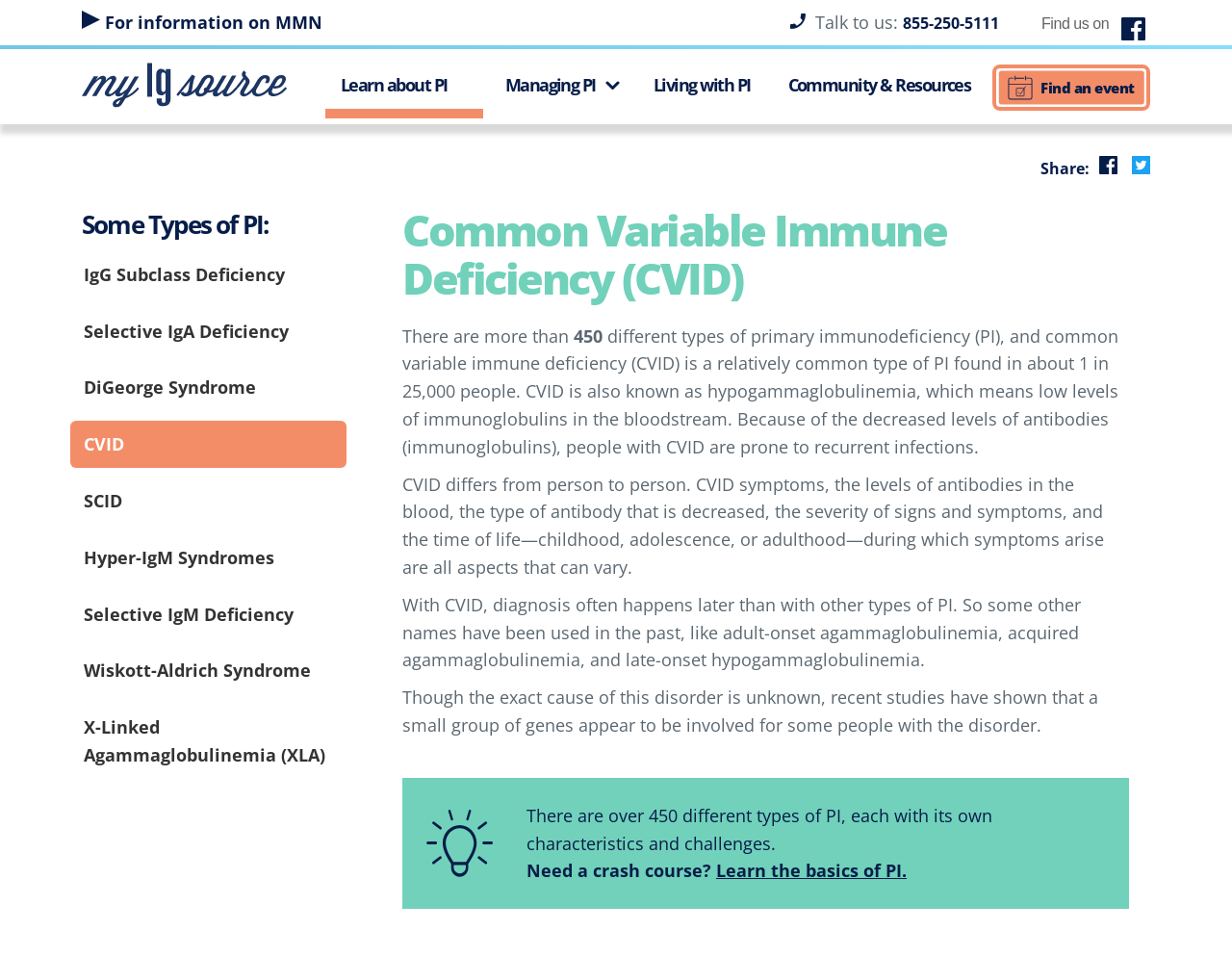How many types of primary immunodeficiency are there?
Provide a detailed answer to the question, using the image to inform your response.

I found the answer by reading the text on the webpage, which states 'There are over 450 different types of PI, each with its own characteristics and challenges.'